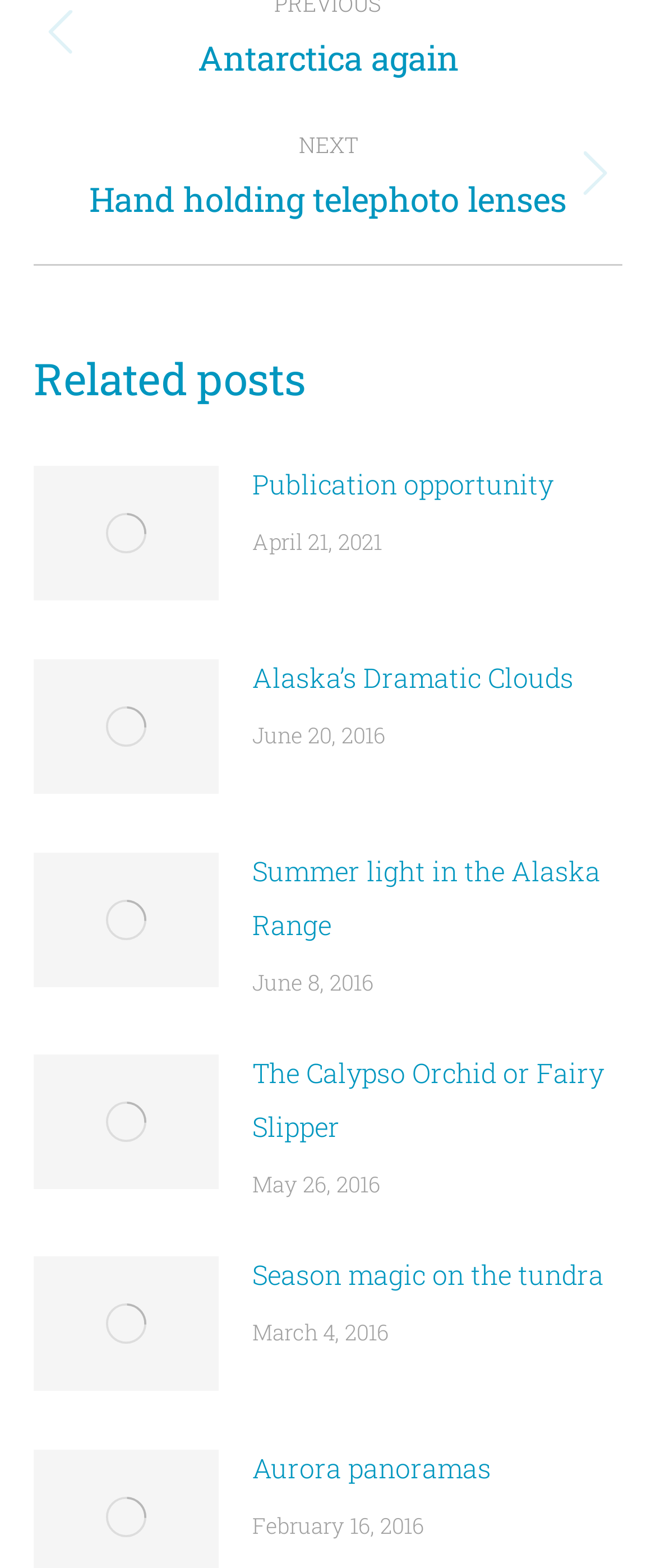Show the bounding box coordinates for the element that needs to be clicked to execute the following instruction: "Read the article 'Alaska’s Dramatic Clouds'". Provide the coordinates in the form of four float numbers between 0 and 1, i.e., [left, top, right, bottom].

[0.385, 0.415, 0.874, 0.45]